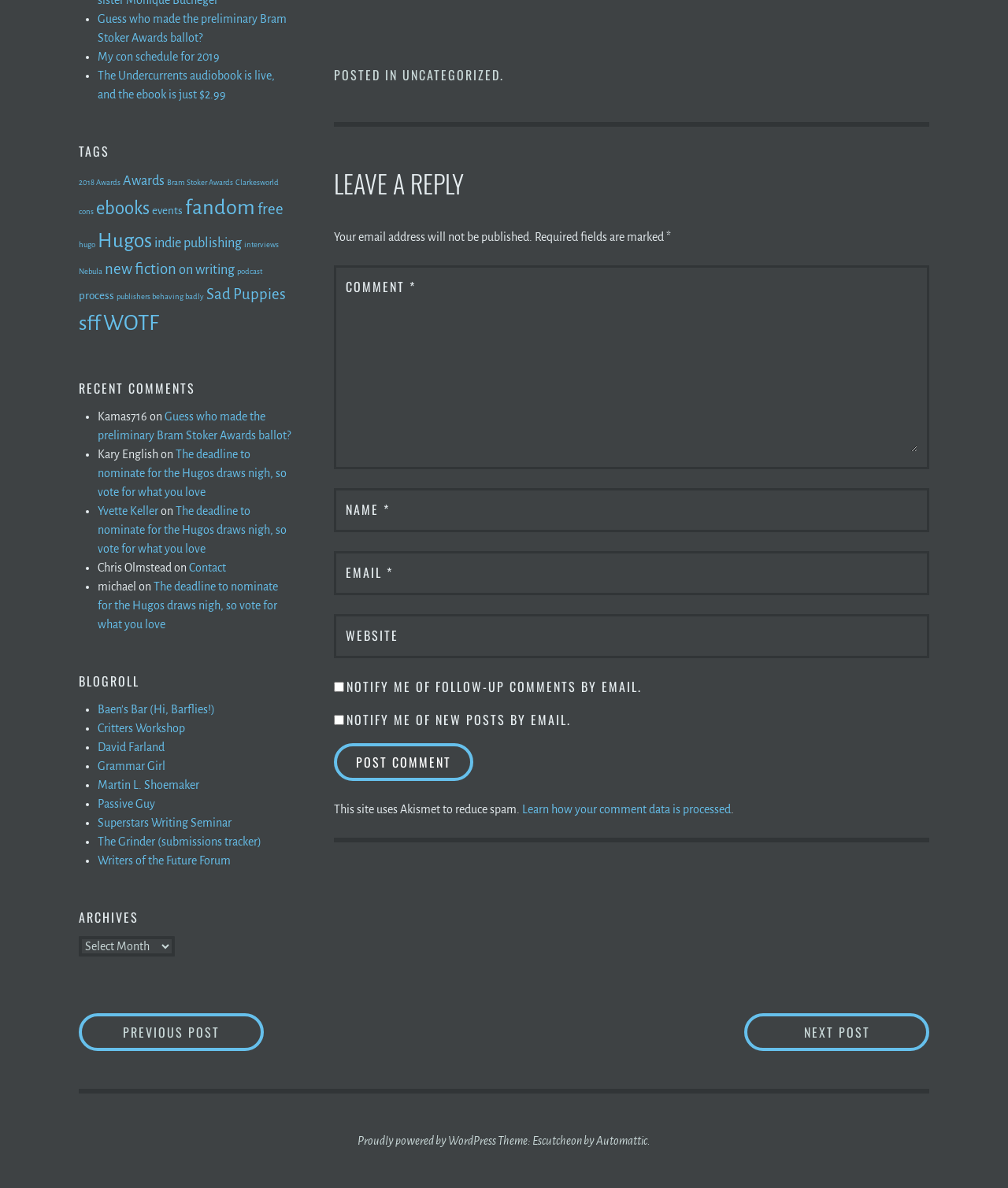From the webpage screenshot, predict the bounding box coordinates (top-left x, top-left y, bottom-right x, bottom-right y) for the UI element described here: Proudly powered by WordPress

[0.355, 0.955, 0.492, 0.965]